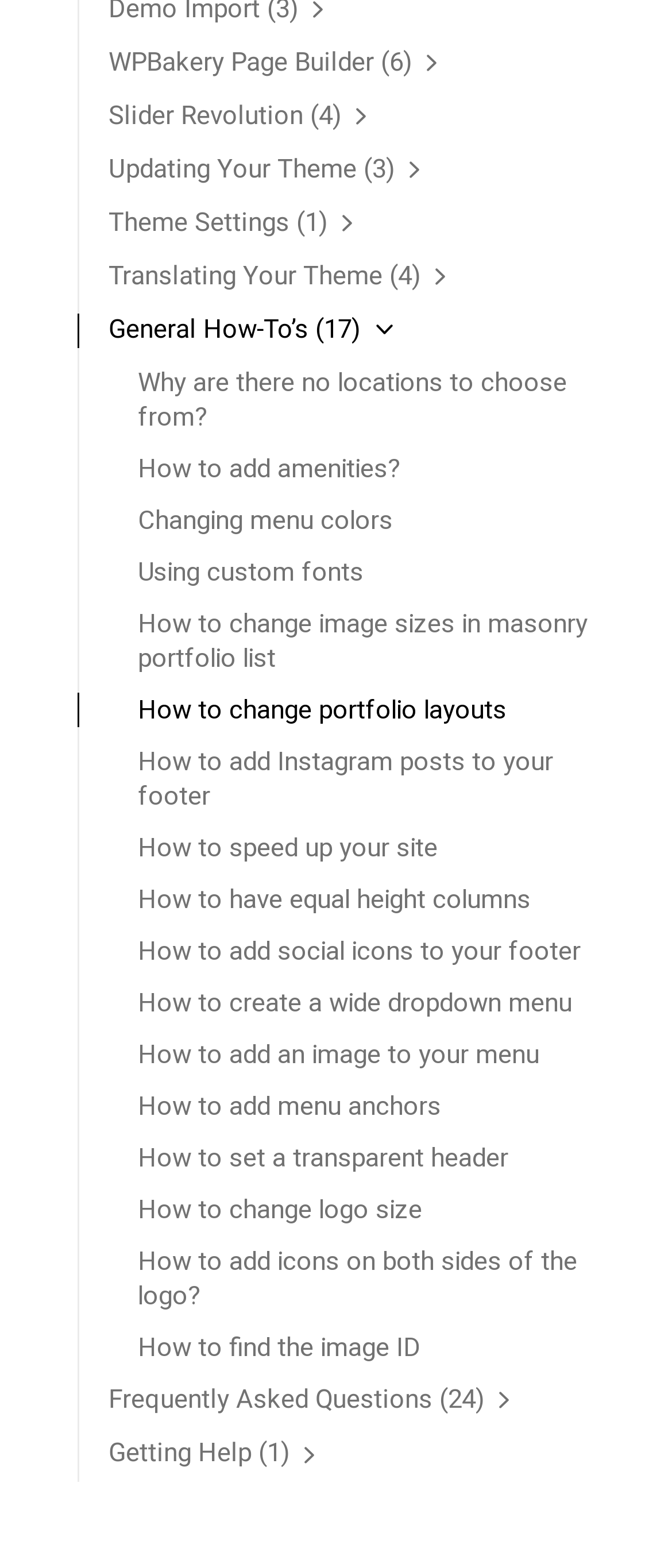Find the bounding box coordinates for the area you need to click to carry out the instruction: "Click on 'How to change logo size'". The coordinates should be four float numbers between 0 and 1, indicated as [left, top, right, bottom].

[0.205, 0.755, 0.628, 0.788]